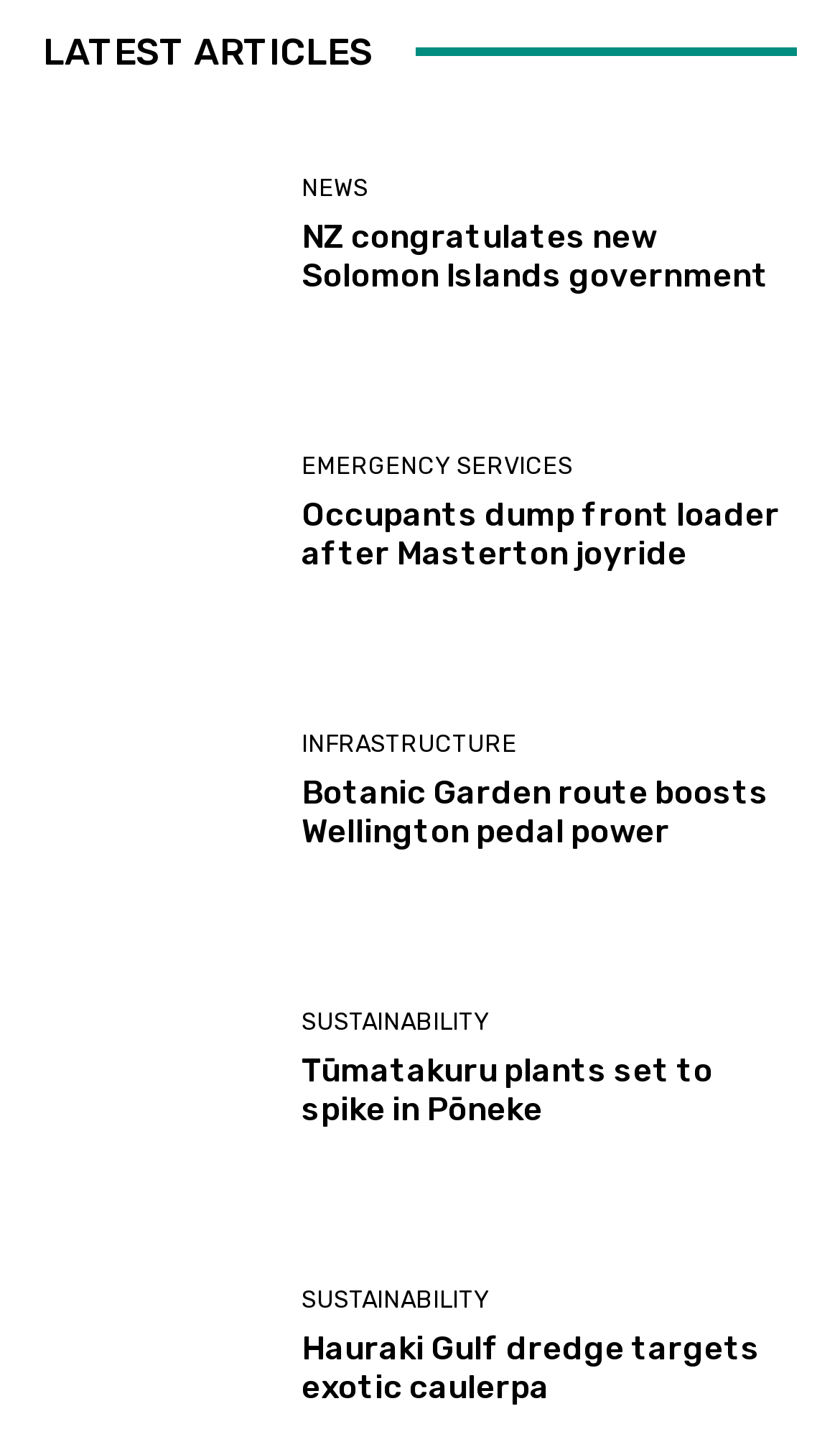Given the element description Emergency Services, predict the bounding box coordinates for the UI element in the webpage screenshot. The format should be (top-left x, top-left y, bottom-right x, bottom-right y), and the values should be between 0 and 1.

[0.359, 0.314, 0.682, 0.33]